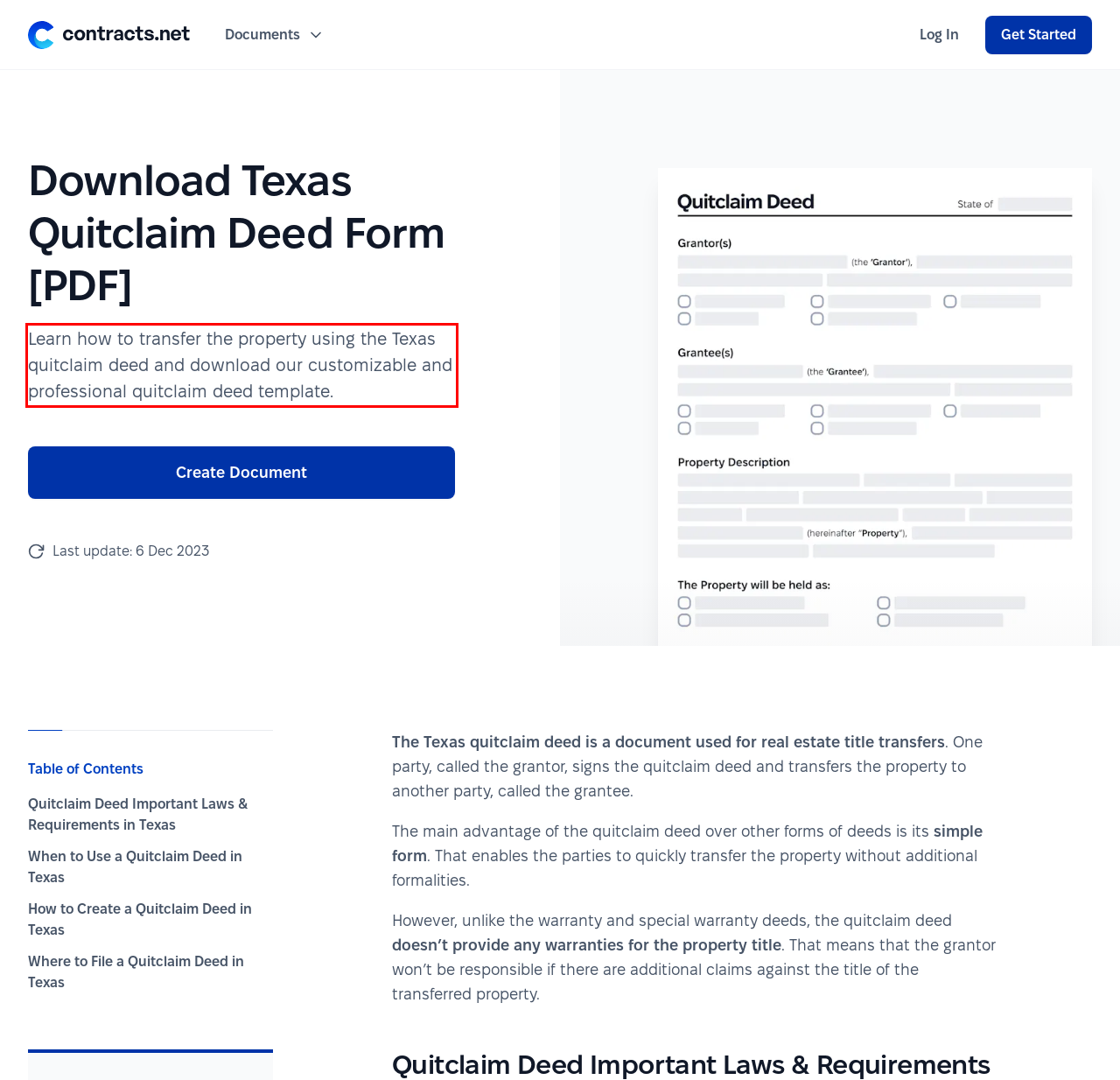Extract and provide the text found inside the red rectangle in the screenshot of the webpage.

Learn how to transfer the property using the Texas quitclaim deed and download our customizable and professional quitclaim deed template.